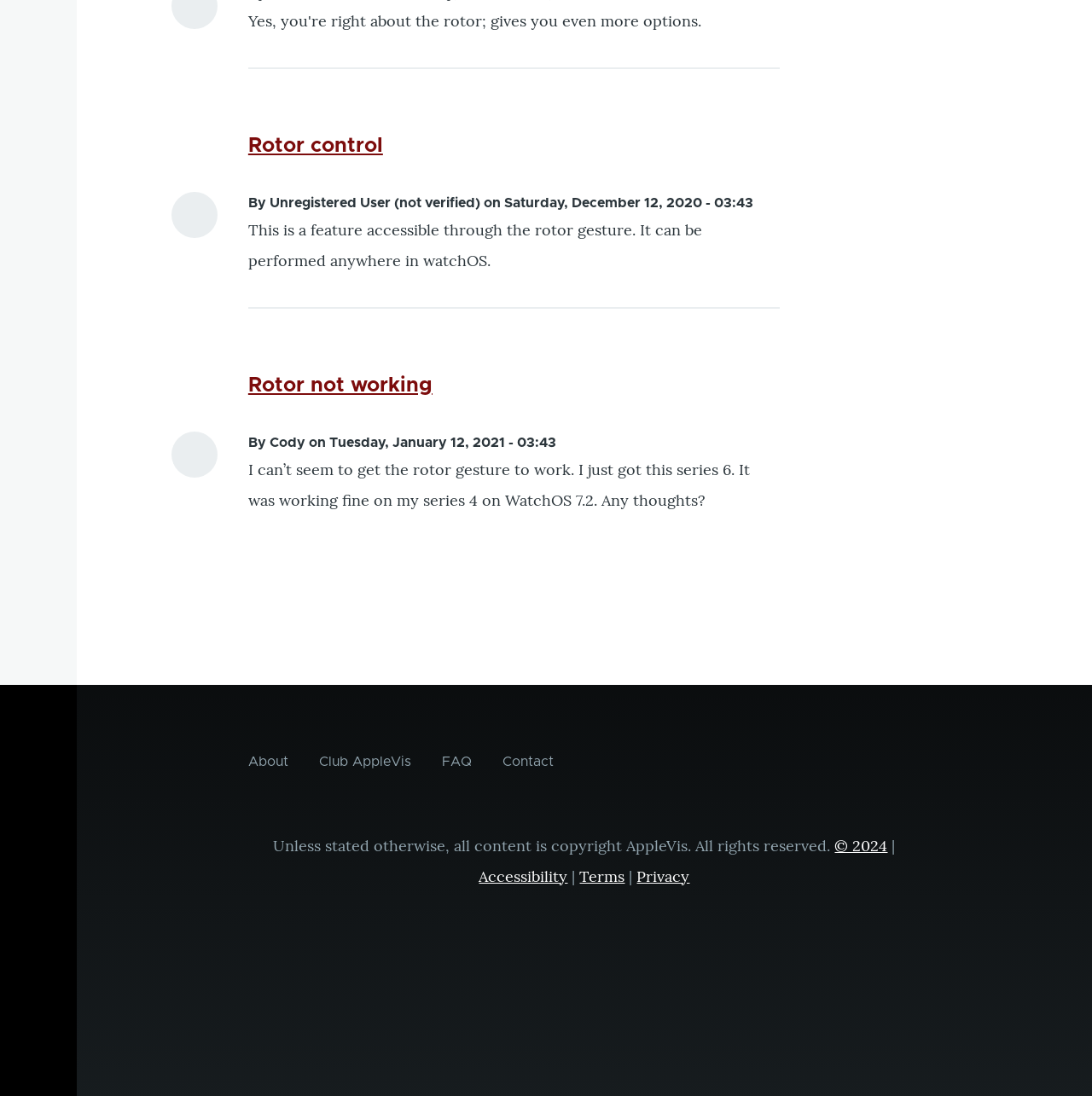What is the copyright information of the website?
Please provide a comprehensive answer based on the contents of the image.

The website has a copyright notice at the bottom that states 'Unless stated otherwise, all content is copyright AppleVis. All rights reserved.' which indicates that the website's content is copyrighted by AppleVis.